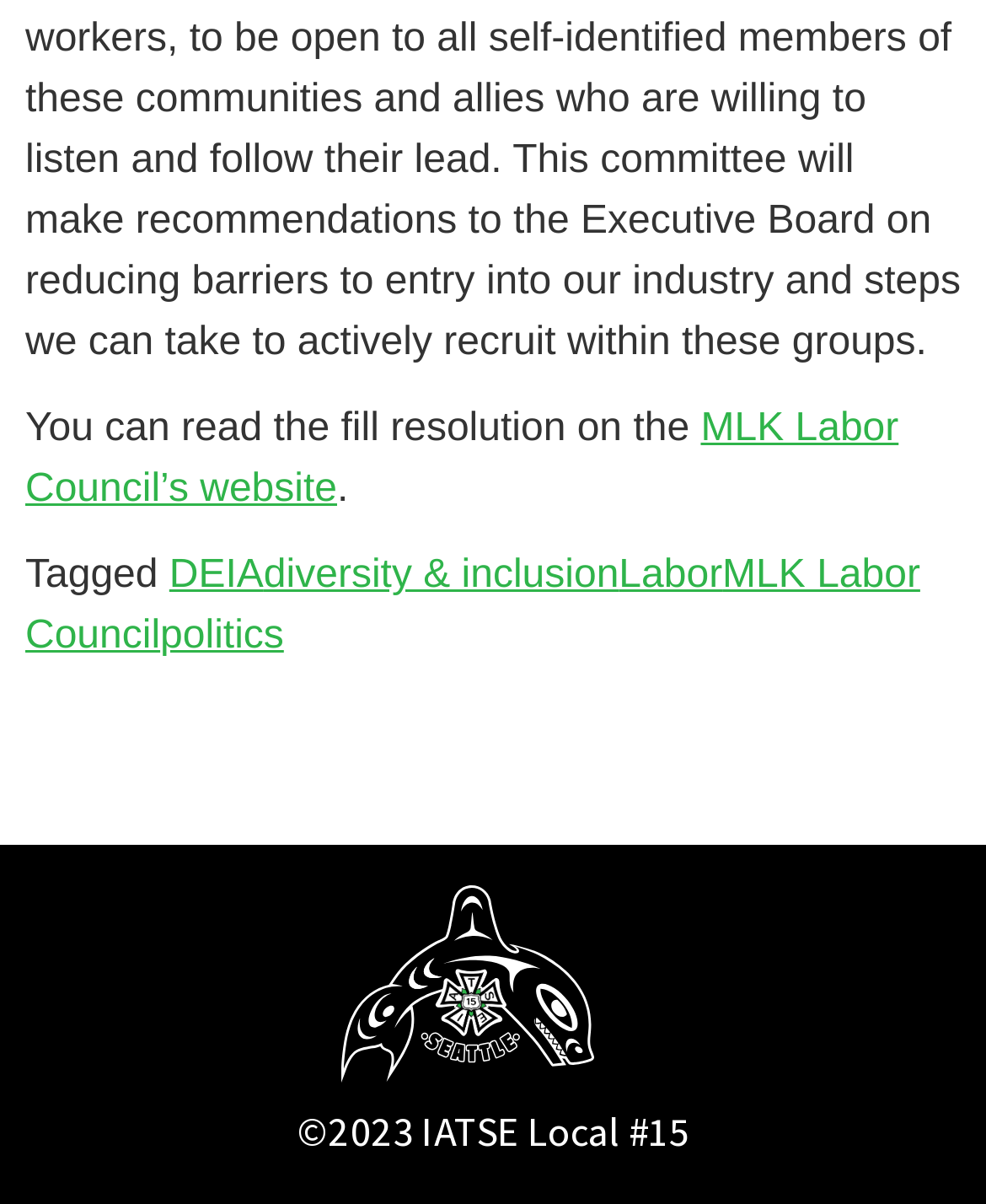Please give a concise answer to this question using a single word or phrase: 
How many images are there in the main content area?

1